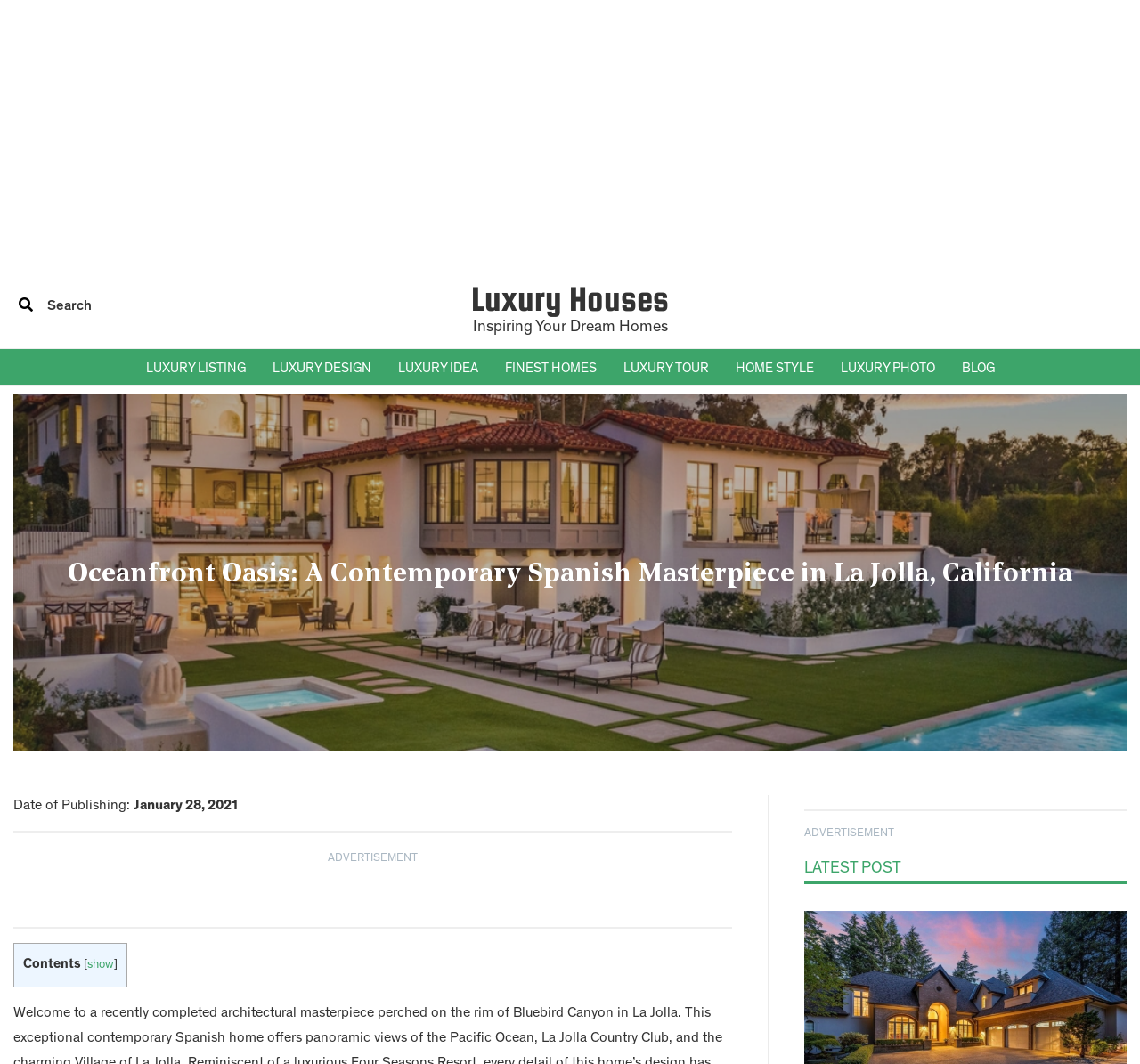What is the purpose of the 'search' button?
Refer to the image and provide a concise answer in one word or phrase.

To search